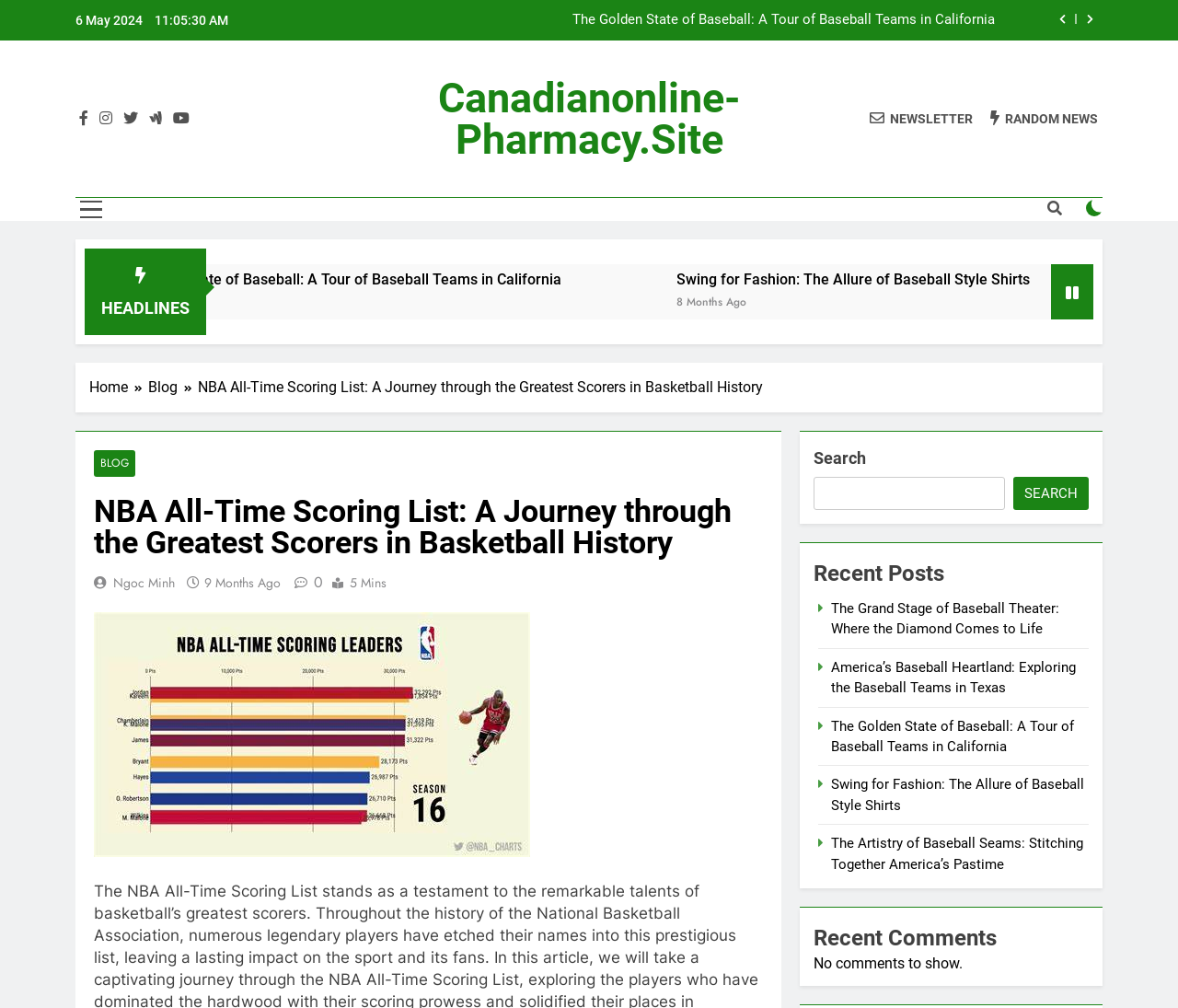Can you give a comprehensive explanation to the question given the content of the image?
What is the date of the latest article?

I found the date '6 May 2024' at the top of the webpage, which is likely to be the date of the latest article.